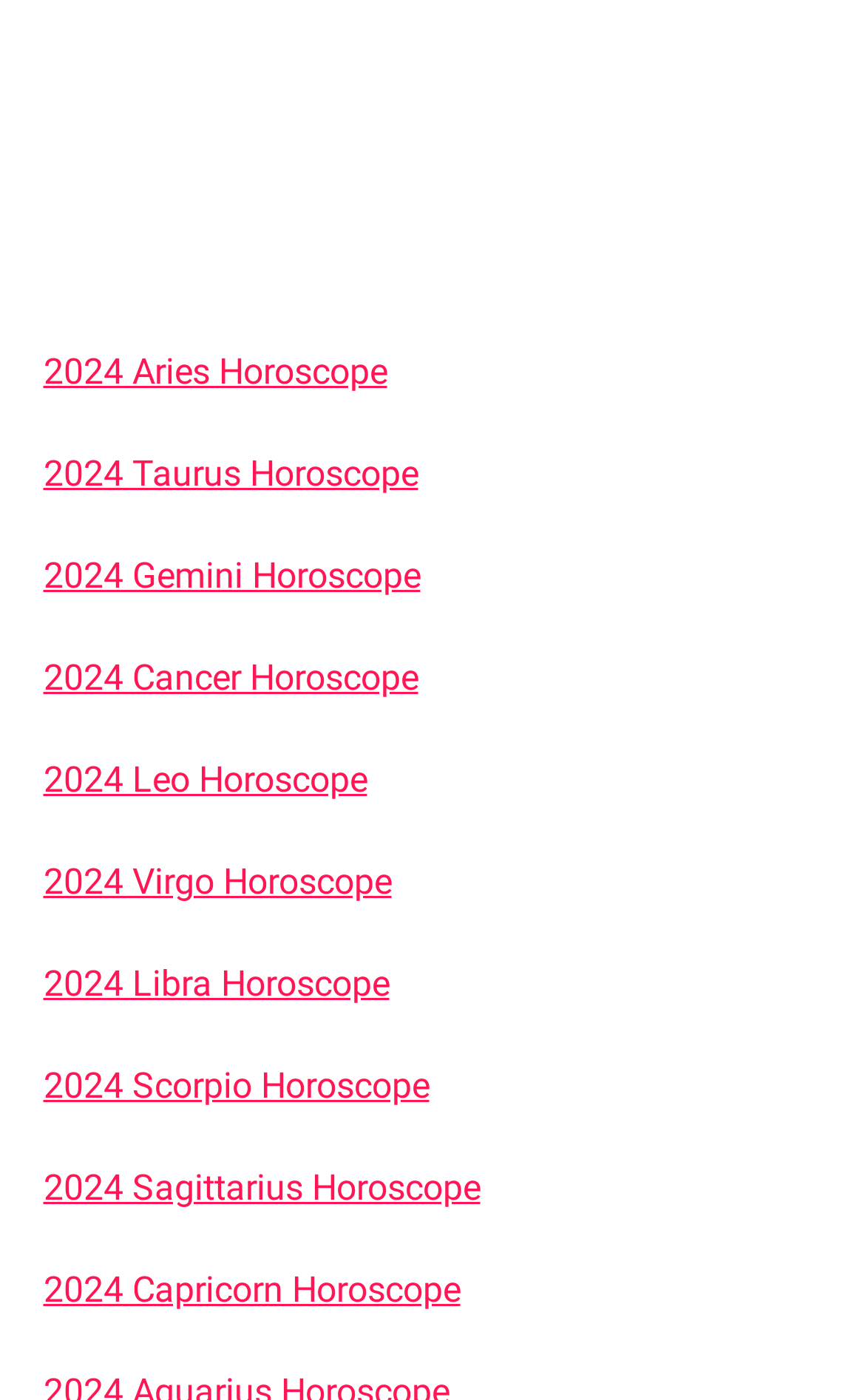How many zodiac signs are listed?
Refer to the image and provide a concise answer in one word or phrase.

12